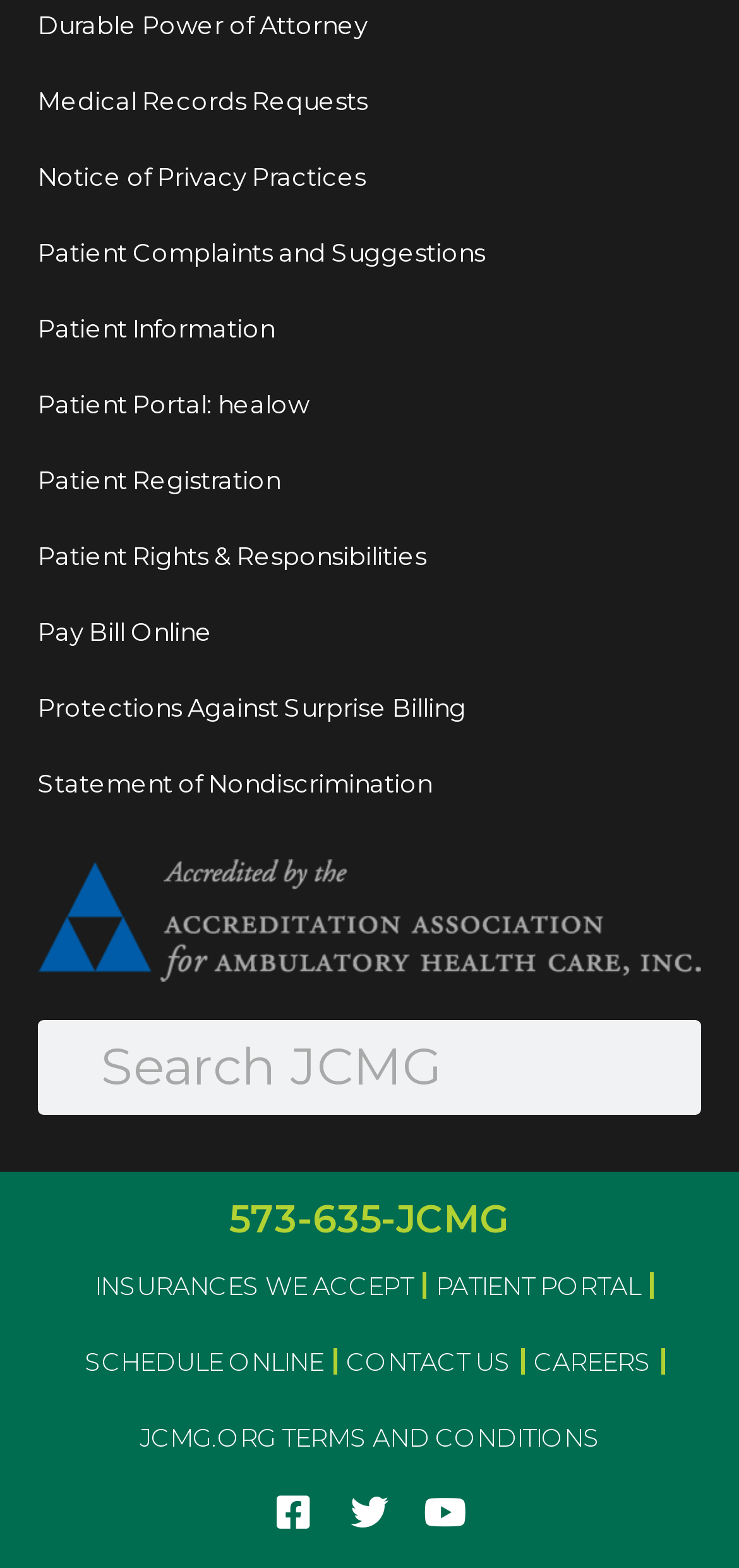Reply to the question below using a single word or brief phrase:
What is the last link in the footer section?

JCMG.ORG TERMS AND CONDITIONS